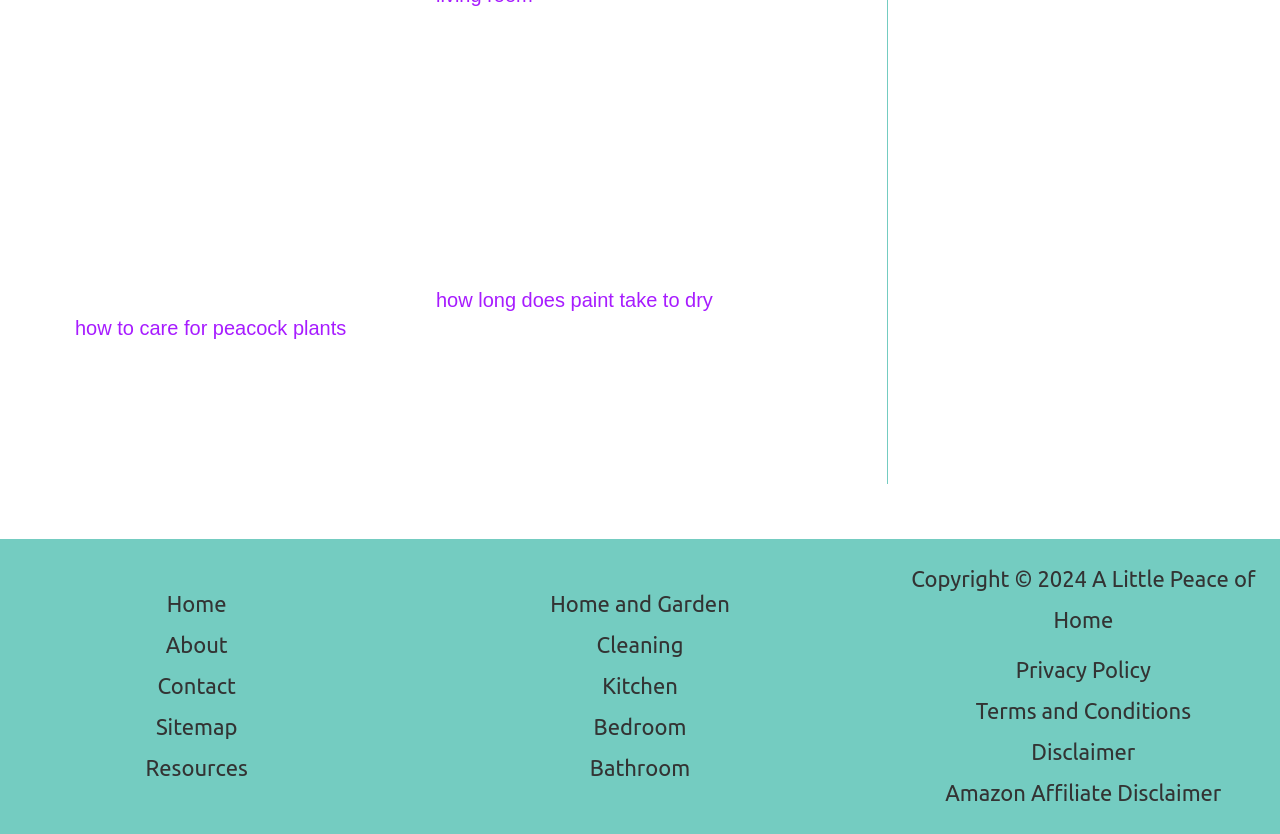Specify the bounding box coordinates of the element's area that should be clicked to execute the given instruction: "View Privacy Policy". The coordinates should be four float numbers between 0 and 1, i.e., [left, top, right, bottom].

[0.793, 0.788, 0.899, 0.818]